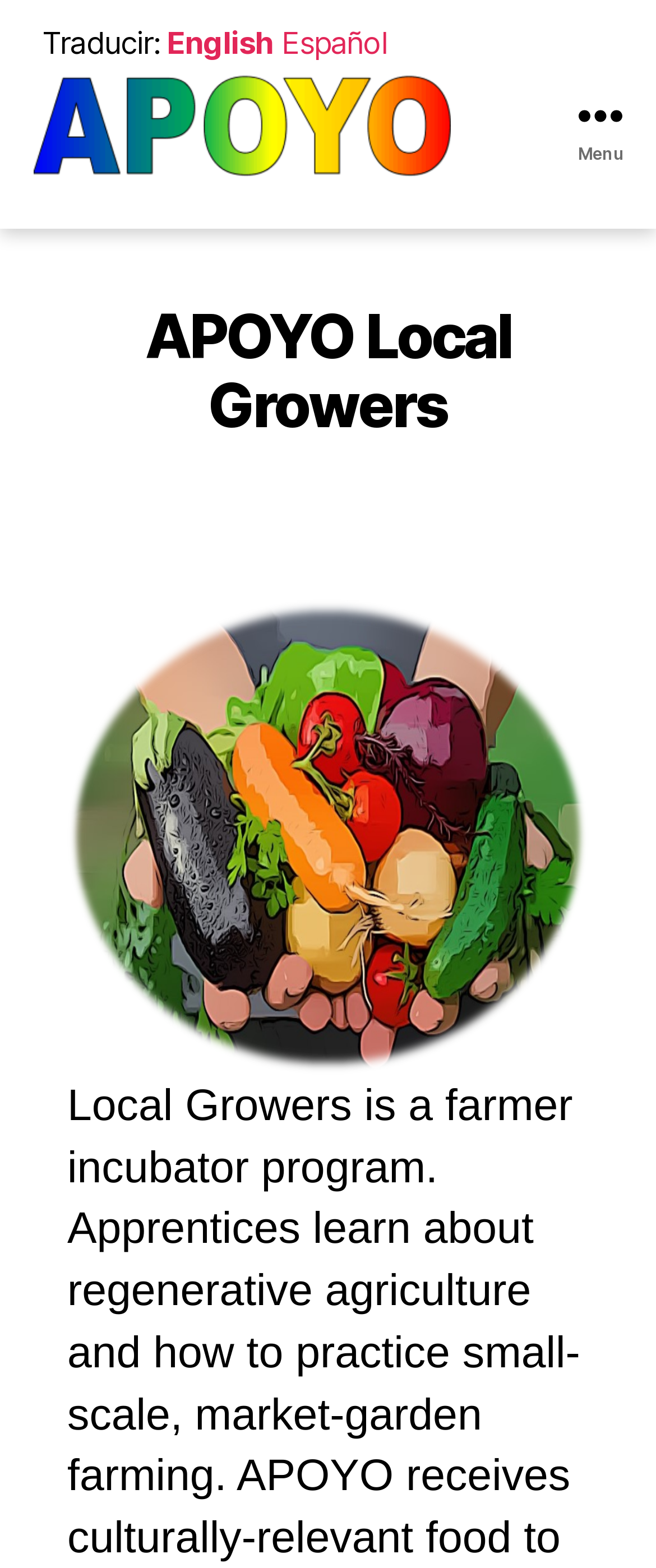Given the following UI element description: "alt="APOYO Logo"", find the bounding box coordinates in the webpage screenshot.

[0.051, 0.048, 0.688, 0.113]